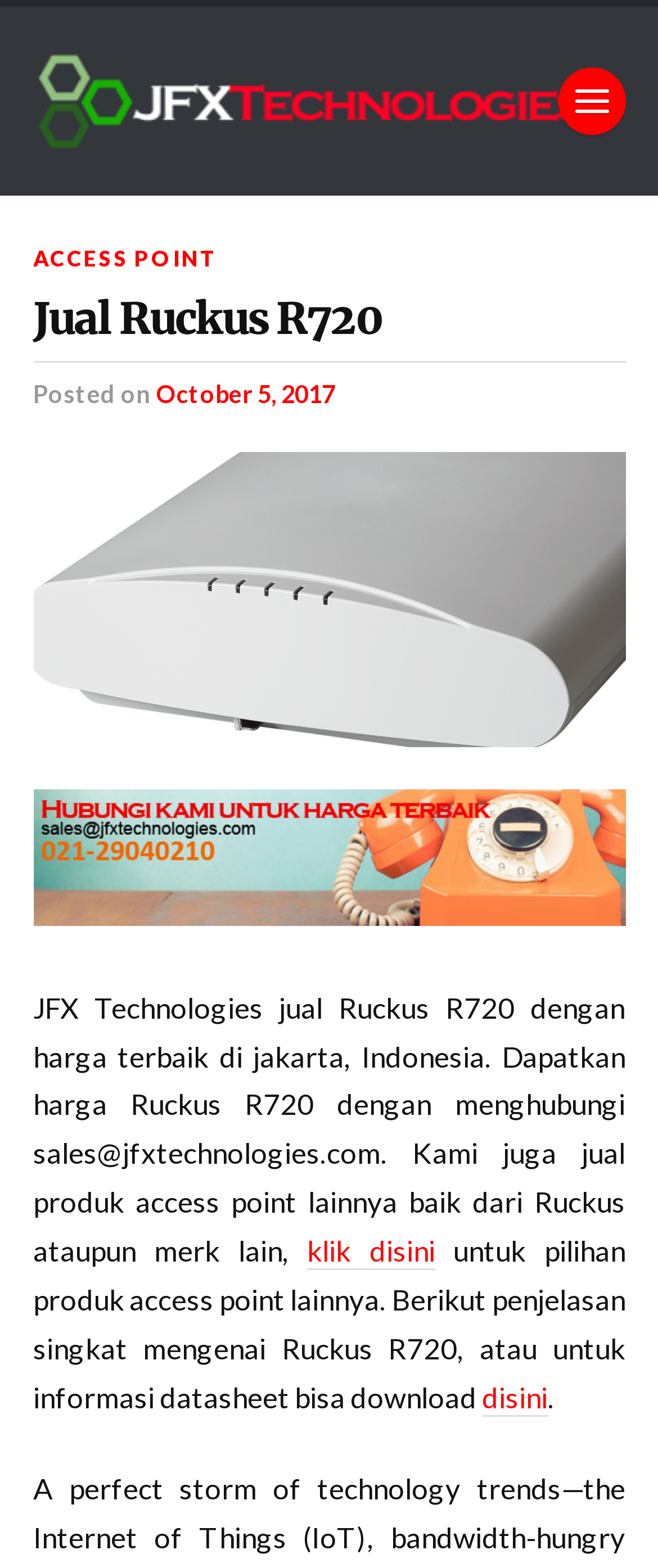By analyzing the image, answer the following question with a detailed response: What other products are available?

The webpage mentions 'kami juga jual produk access point lainnya baik dari Ruckus ataupun merk lain', which indicates that other access point products are available besides Ruckus R720.